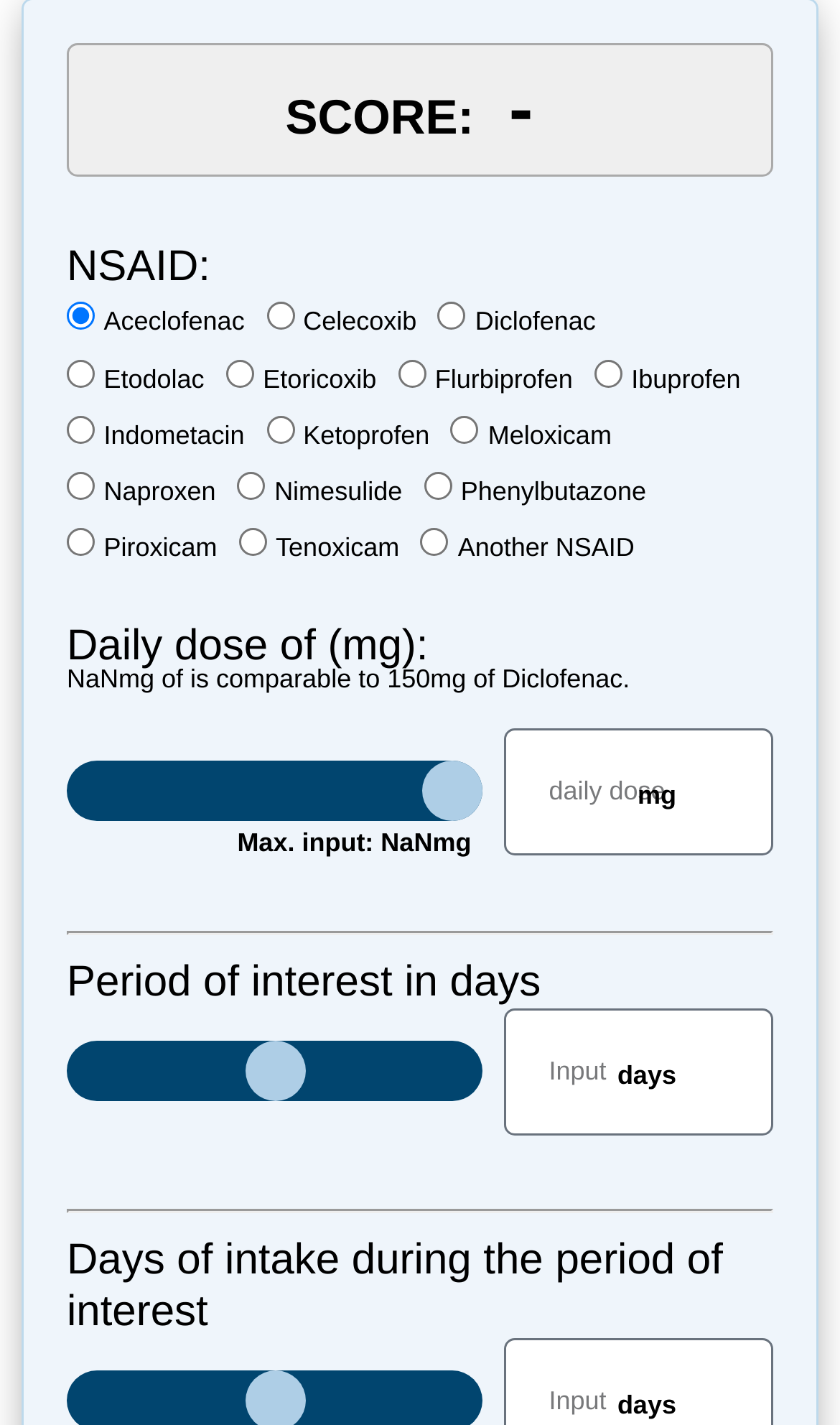Locate the bounding box coordinates of the element's region that should be clicked to carry out the following instruction: "Select Aceclofenac as NSAID". The coordinates need to be four float numbers between 0 and 1, i.e., [left, top, right, bottom].

[0.079, 0.212, 0.113, 0.232]